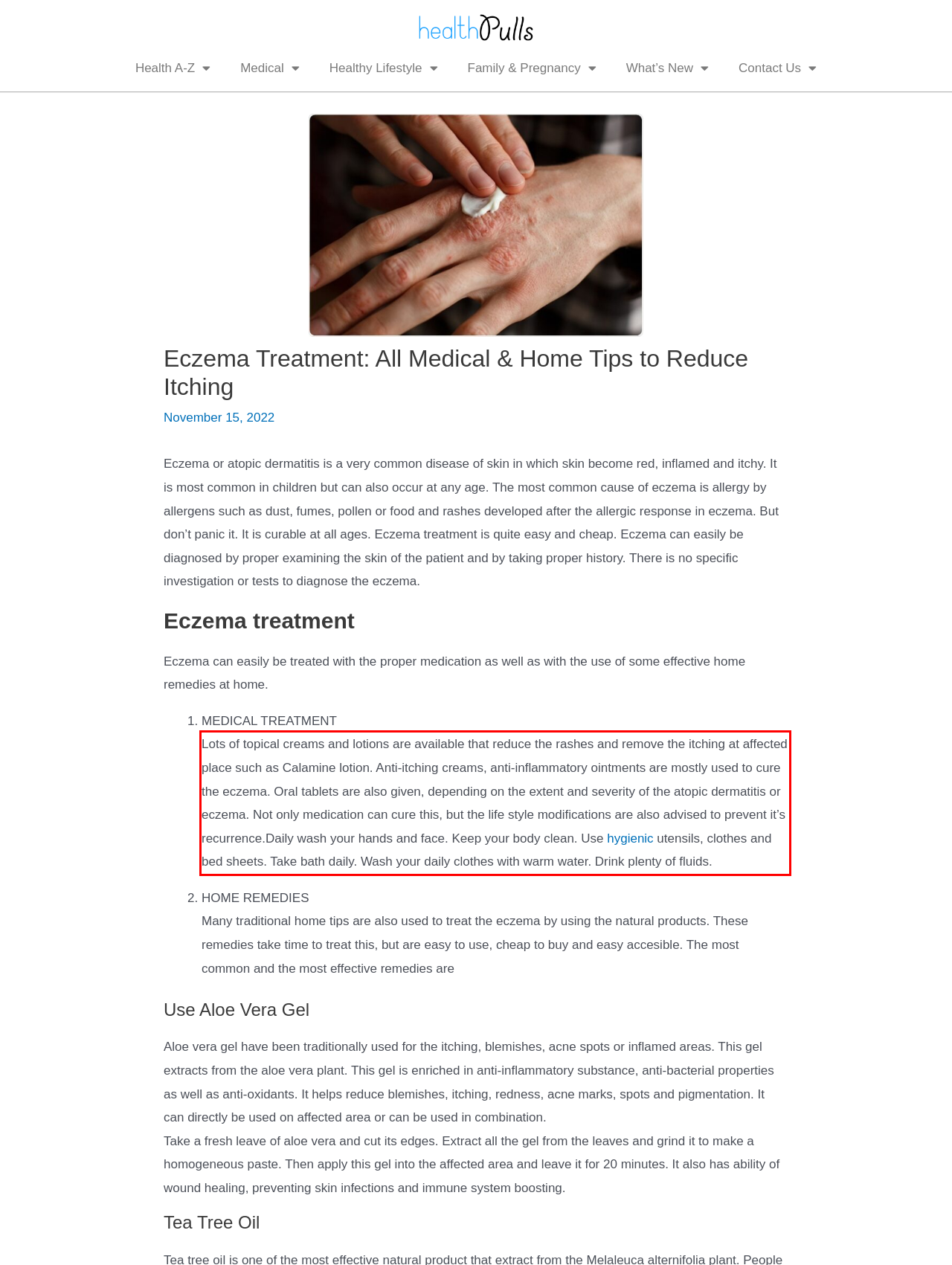Given a screenshot of a webpage, identify the red bounding box and perform OCR to recognize the text within that box.

Lots of topical creams and lotions are available that reduce the rashes and remove the itching at affected place such as Calamine lotion. Anti-itching creams, anti-inflammatory ointments are mostly used to cure the eczema. Oral tablets are also given, depending on the extent and severity of the atopic dermatitis or eczema. Not only medication can cure this, but the life style modifications are also advised to prevent it’s recurrence.Daily wash your hands and face. Keep your body clean. Use hygienic utensils, clothes and bed sheets. Take bath daily. Wash your daily clothes with warm water. Drink plenty of fluids.